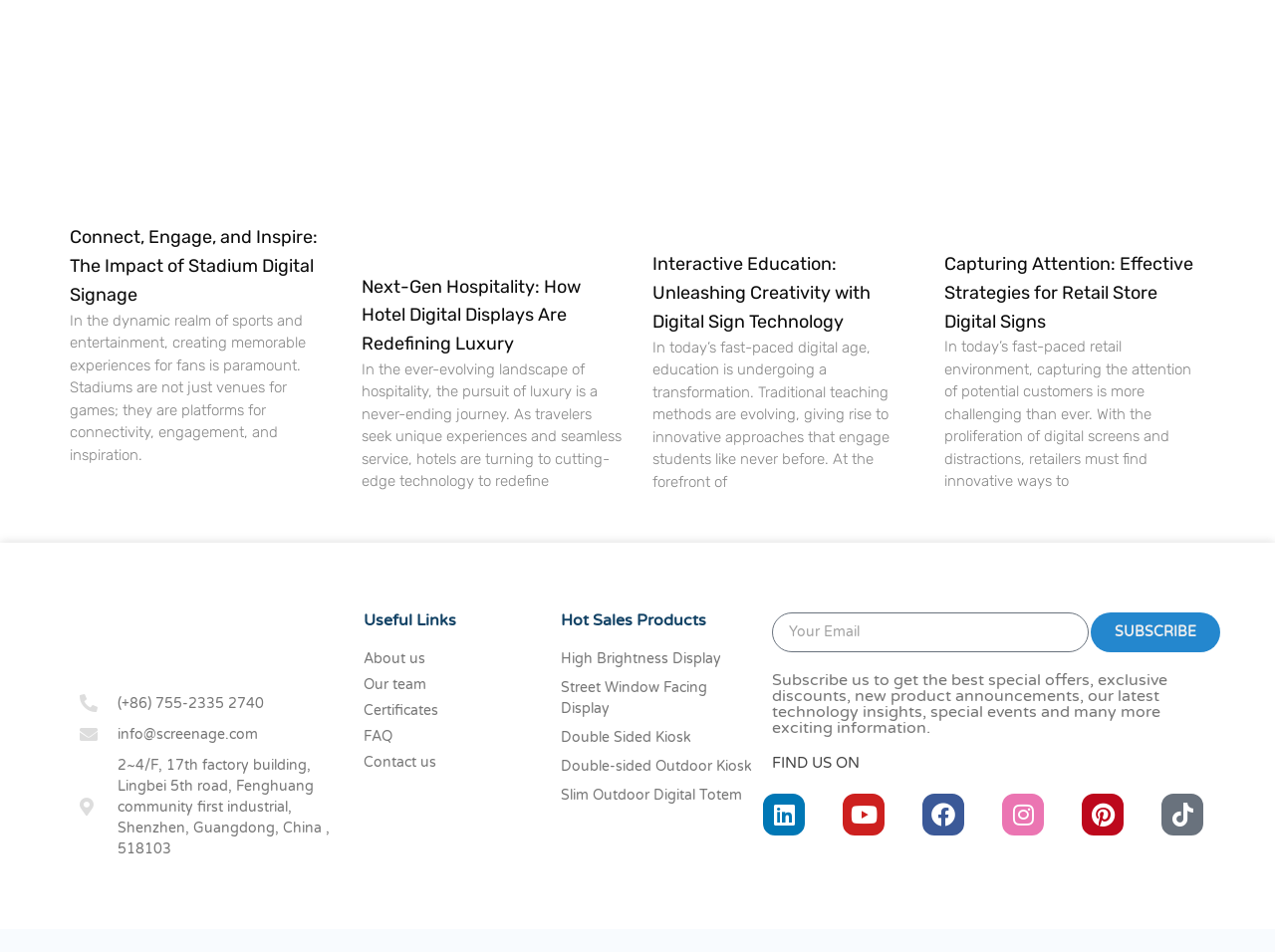How many hot sales products are listed?
Respond to the question with a single word or phrase according to the image.

5